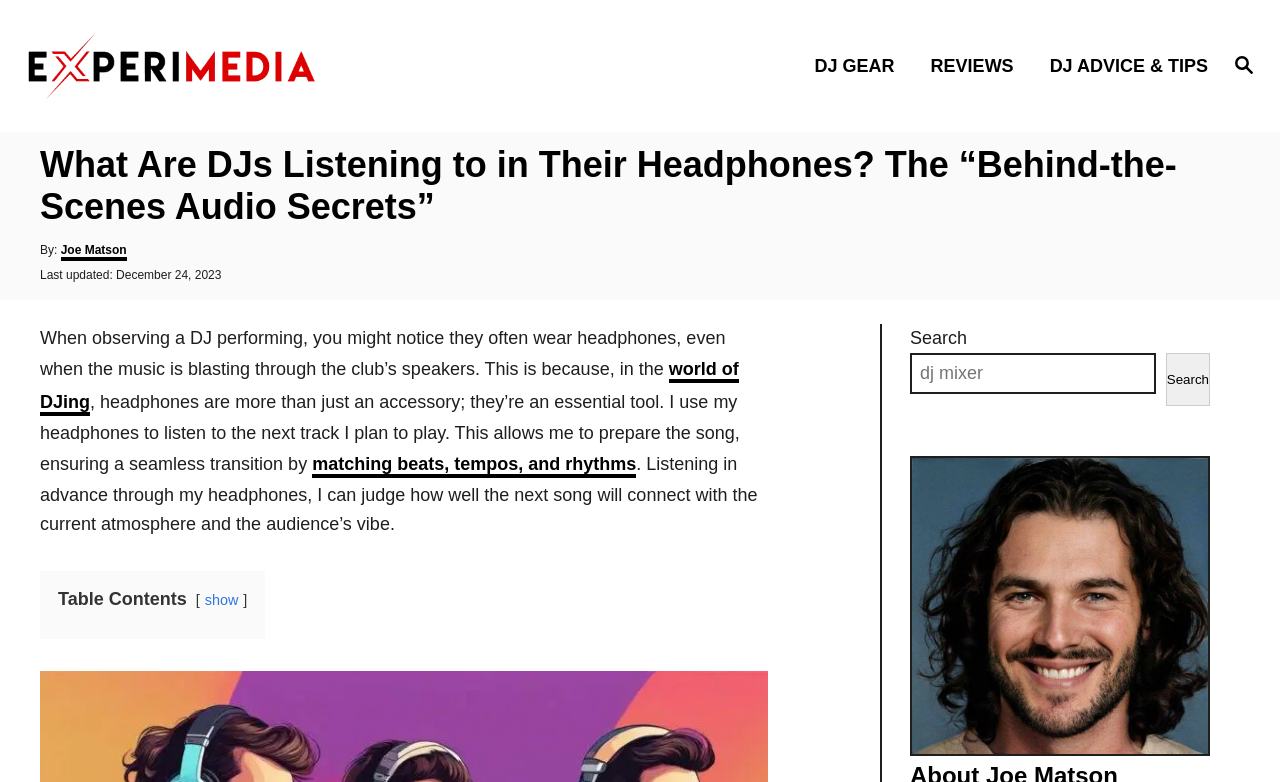Refer to the screenshot and give an in-depth answer to this question: What is the date of the last update?

I found this answer by reading the text 'Last updated:' and the date 'December 24, 2023' next to it, which indicates that the article was last updated on December 24, 2023.